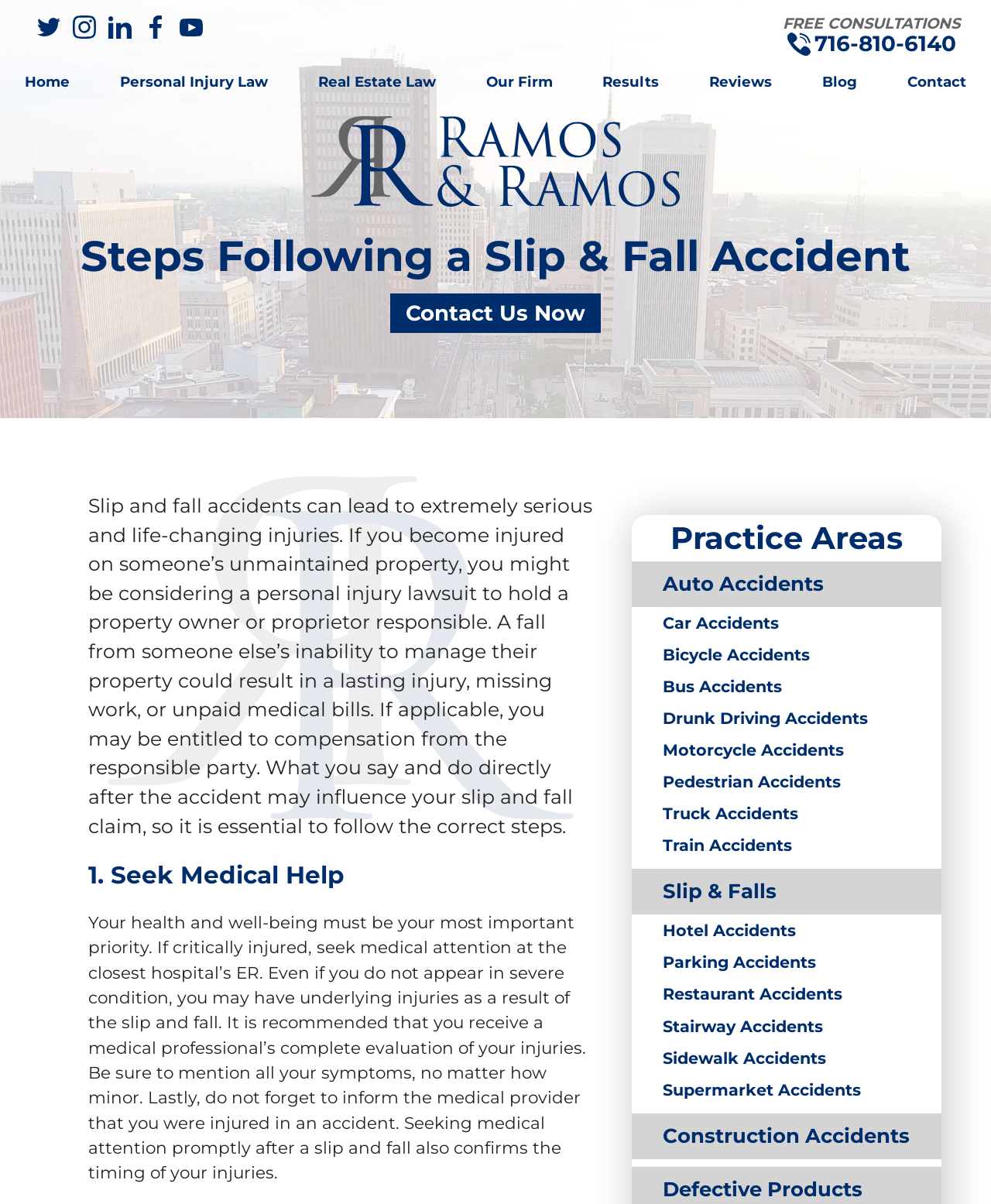Give a full account of the webpage's elements and their arrangement.

This webpage is about Ramos & Ramos, a law firm that specializes in personal injury law, particularly slip and fall accidents. At the top of the page, there are several links to different sections of the website, including "Home", "Personal Injury Law", "Real Estate Law", and "Contact". Below these links, there is a large image of the Ramos & Ramos logo.

The main content of the page is divided into two sections. On the left side, there is a heading "Steps Following a Slip & Fall Accident" and a paragraph of text that explains the importance of seeking medical help and taking the correct steps after a slip and fall accident. This text is followed by a subheading "1. Seek Medical Help" and a longer paragraph that provides more detailed information on seeking medical attention.

On the right side of the page, there are several links to different practice areas, including "Auto Accidents", "Slip & Falls", "Construction Accidents", and others. These links are arranged in a vertical column and take up most of the right side of the page.

At the top right corner of the page, there is a link to "FREE CONSULTATIONS" and a phone icon with the phone number "716-810-6140". Above this, there are several links to other sections of the website, including "Ramos & Ramos" and "Home".